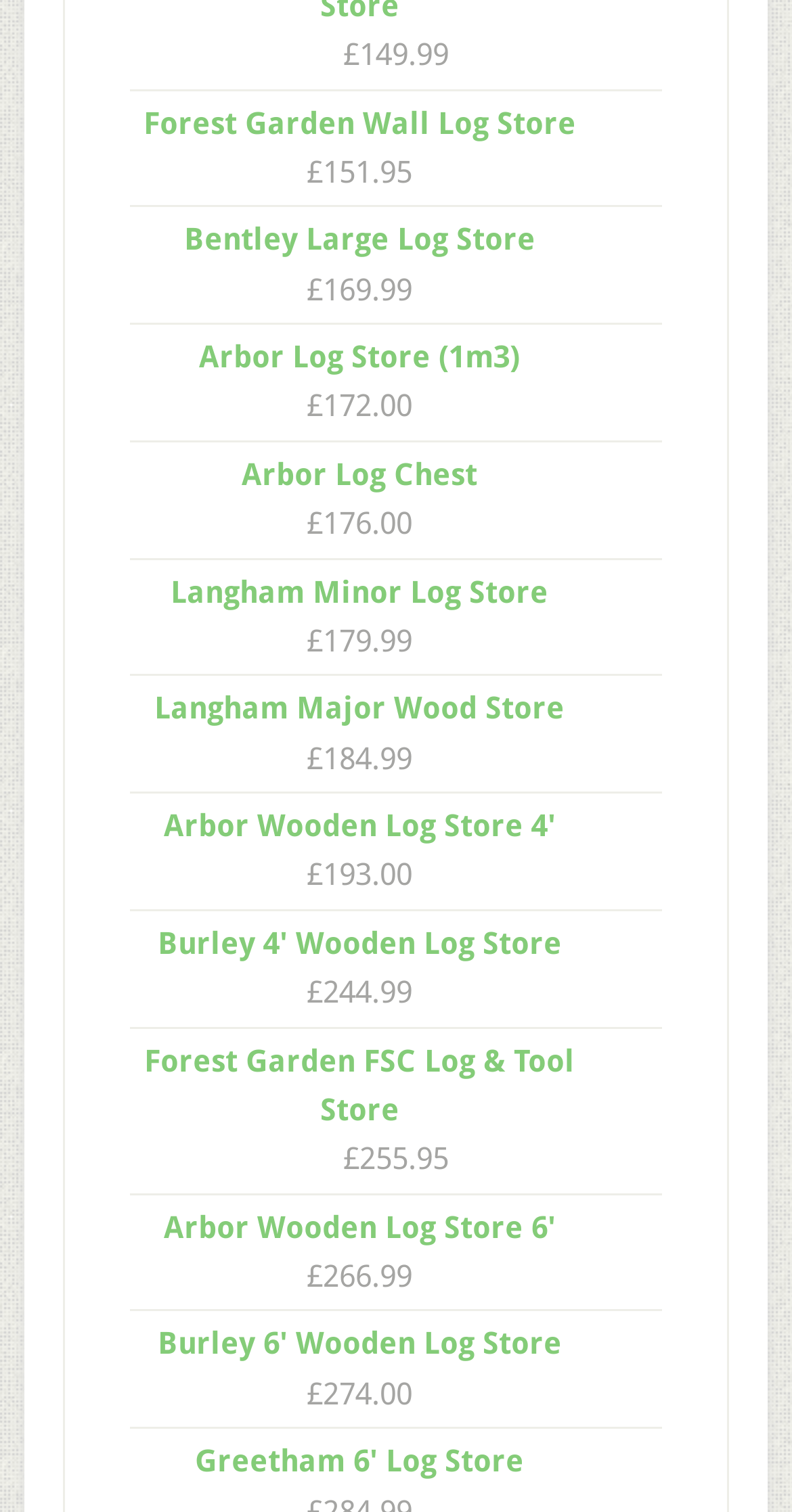Pinpoint the bounding box coordinates of the clickable element needed to complete the instruction: "View the Langham Minor Log Store image". The coordinates should be provided as four float numbers between 0 and 1: [left, top, right, bottom].

[0.753, 0.375, 0.835, 0.418]